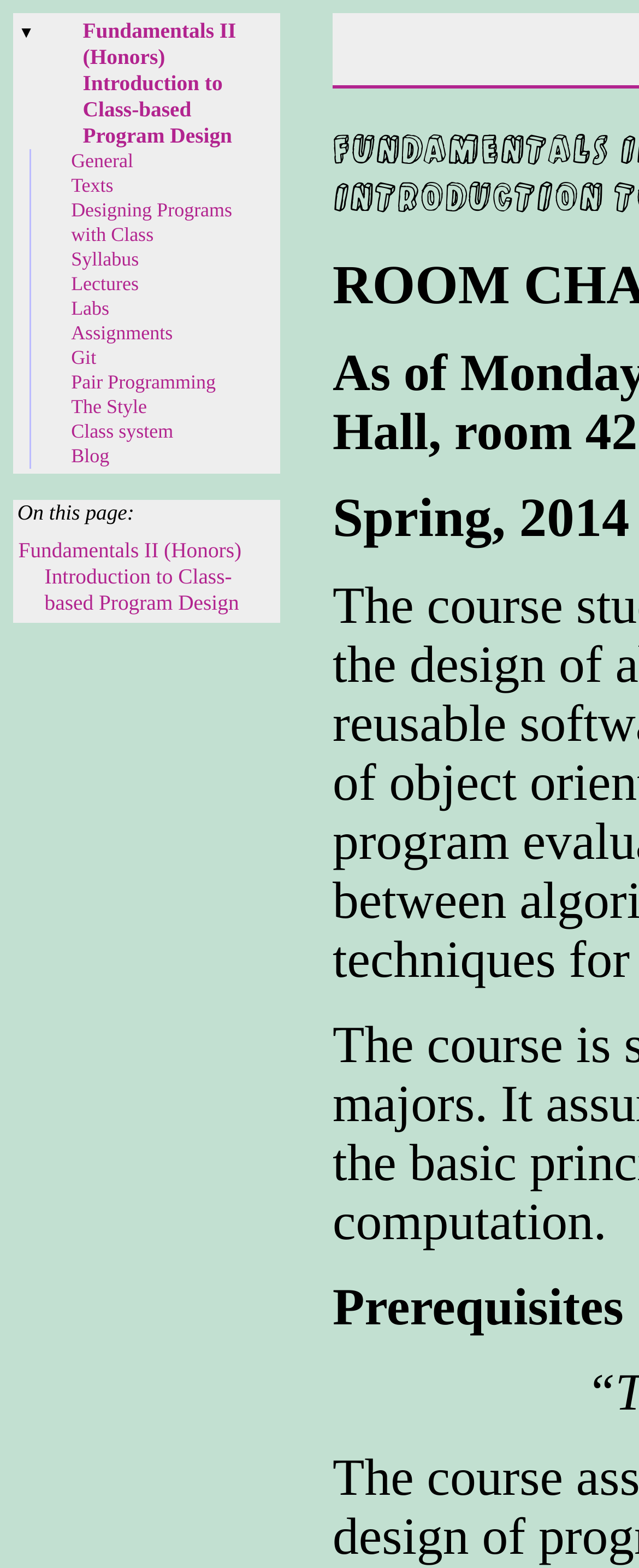How many links are there on this page?
Observe the image and answer the question with a one-word or short phrase response.

19